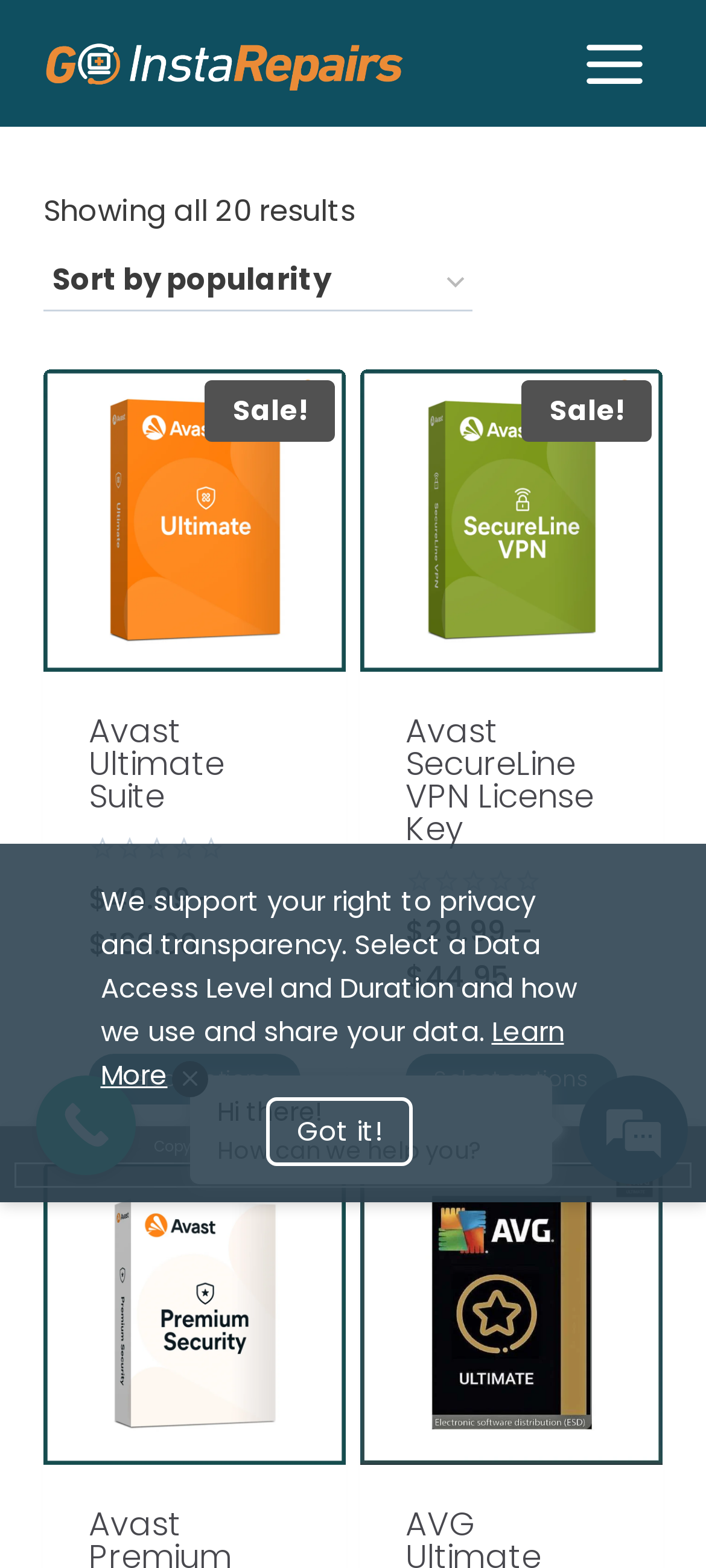Locate the bounding box coordinates of the element that needs to be clicked to carry out the instruction: "Open the menu". The coordinates should be given as four float numbers ranging from 0 to 1, i.e., [left, top, right, bottom].

[0.801, 0.013, 0.938, 0.068]